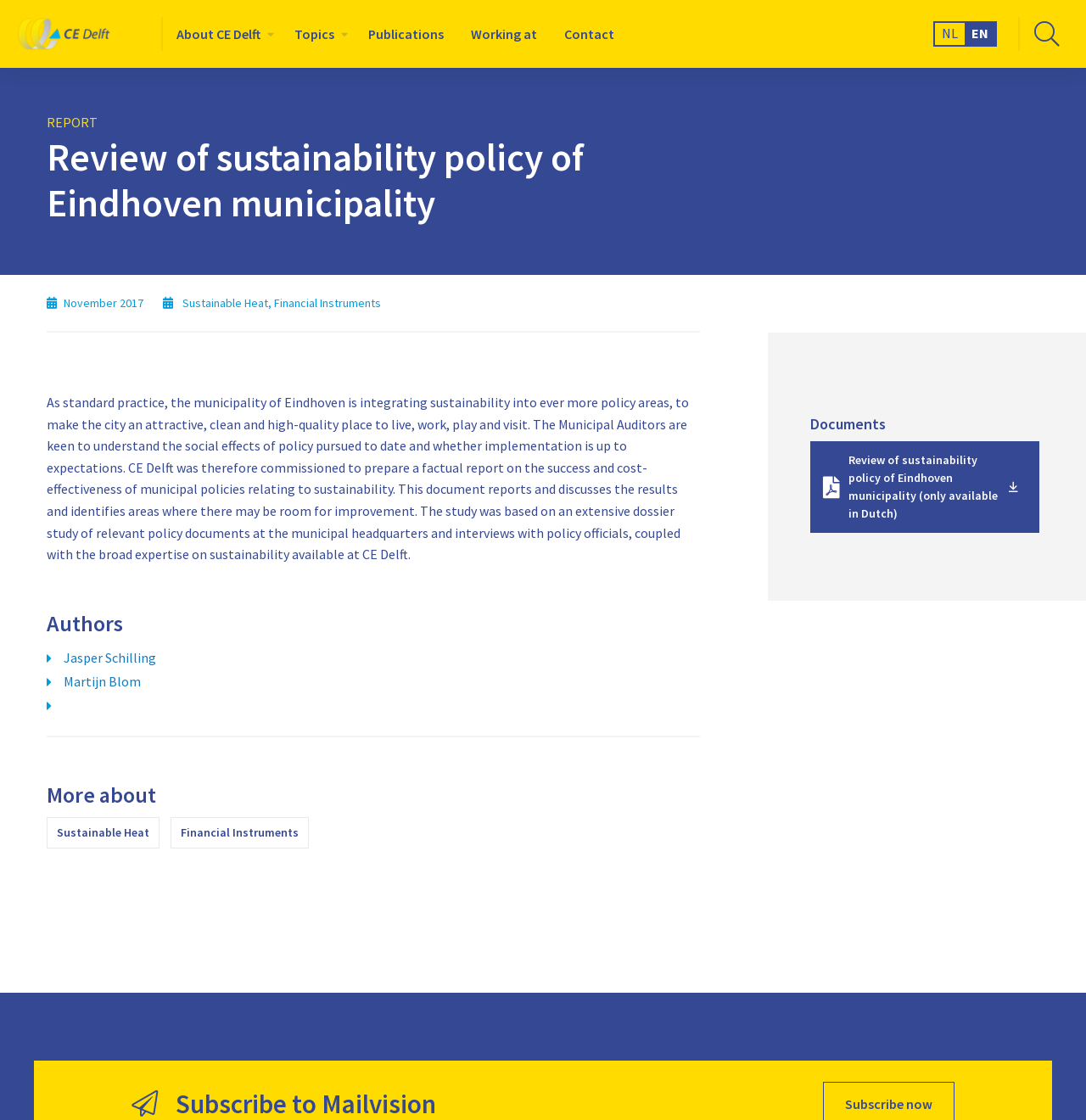Identify the bounding box coordinates for the UI element described as follows: Download. Use the format (top-left x, top-left y, bottom-right x, bottom-right y) and ensure all values are floating point numbers between 0 and 1.

[0.746, 0.394, 0.957, 0.476]